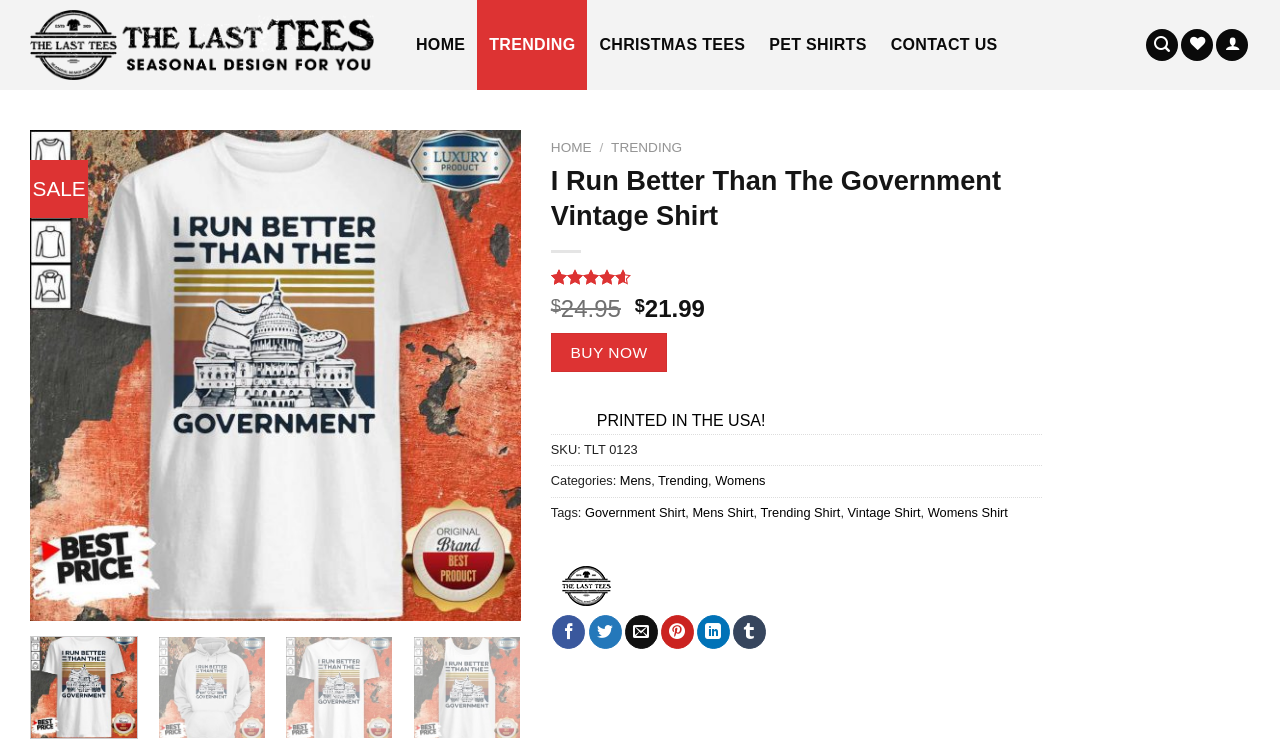What is the SKU of the shirt?
Refer to the screenshot and respond with a concise word or phrase.

TLT 0123